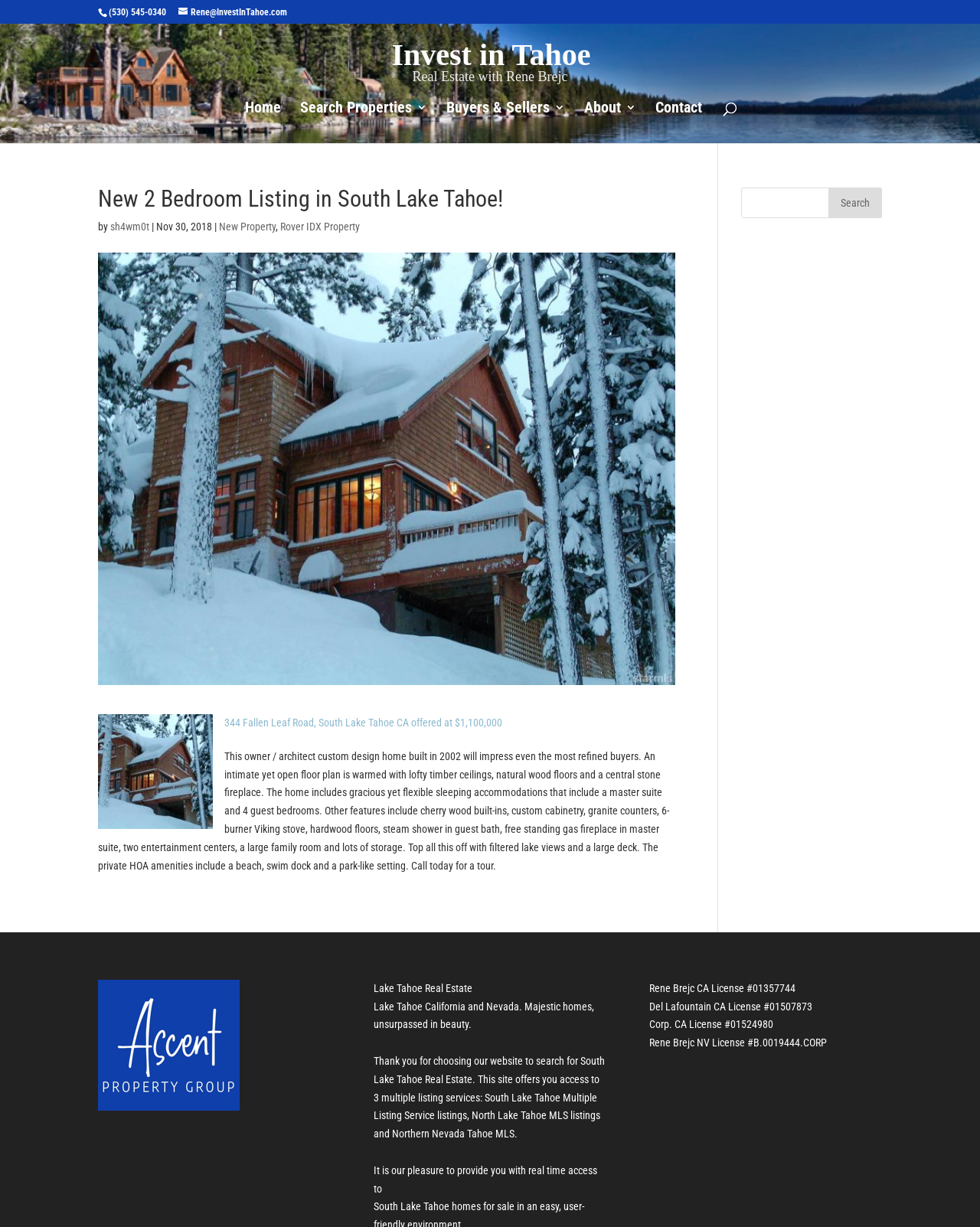Please indicate the bounding box coordinates for the clickable area to complete the following task: "Search for properties". The coordinates should be specified as four float numbers between 0 and 1, i.e., [left, top, right, bottom].

[0.053, 0.019, 0.953, 0.02]